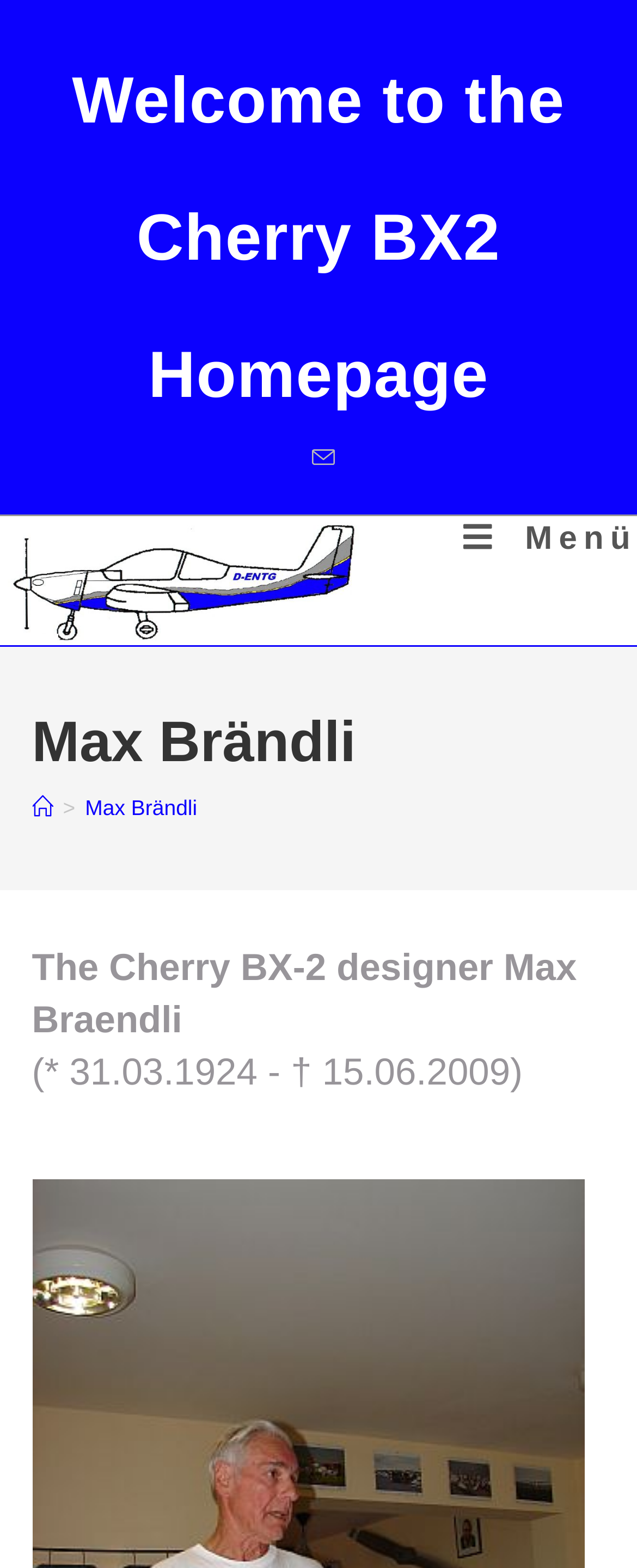What is the birthdate of Max Braendli?
Answer the question with a single word or phrase, referring to the image.

31.03.1924